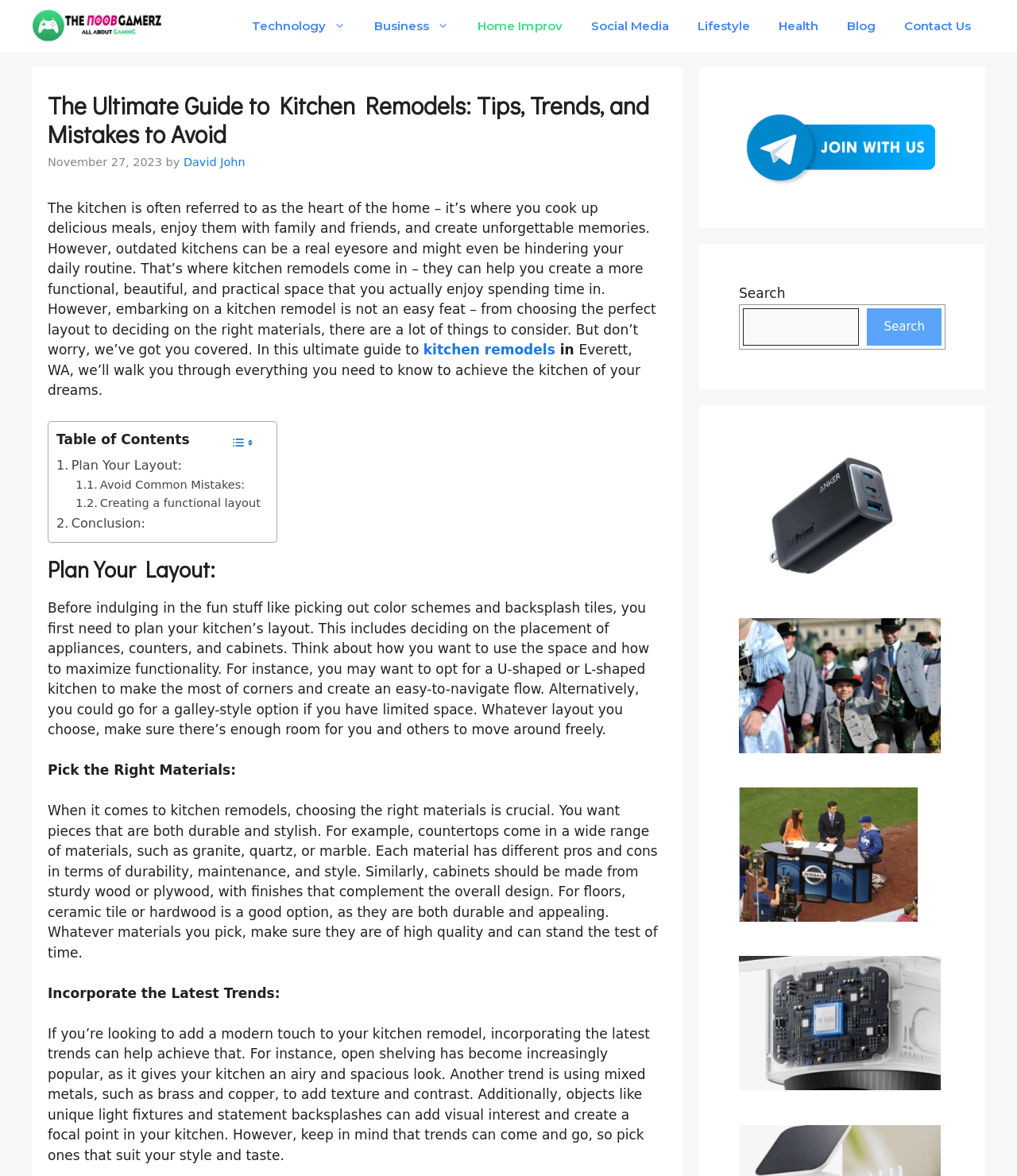Explain the contents of the webpage comprehensively.

The webpage is about a guide to kitchen remodels, with the title "The Ultimate Guide to Kitchen Remodels: Tips, Trends, and Mistakes to Avoid". At the top, there is a navigation bar with links to various categories such as "Technology", "Business", "Home Improv", and more. Below the navigation bar, there is a header section with the title of the guide, the date "November 27, 2023", and the author's name "David John".

The main content of the webpage is divided into sections, starting with an introduction that explains the importance of kitchen remodels. The introduction is followed by a table of contents that lists the different sections of the guide, including "Plan Your Layout", "Avoid Common Mistakes", and "Conclusion".

The first section, "Plan Your Layout", discusses the importance of planning the layout of the kitchen, including deciding on the placement of appliances, counters, and cabinets. The section provides tips on how to maximize functionality and create an easy-to-navigate flow.

The next section, "Pick the Right Materials", discusses the importance of choosing the right materials for the kitchen remodel, including countertops, cabinets, and floors. The section provides information on the pros and cons of different materials and how to choose high-quality materials that will stand the test of time.

The third section, "Incorporate the Latest Trends", discusses the latest trends in kitchen remodels, including open shelving, mixed metals, and unique light fixtures. The section provides tips on how to incorporate these trends into the kitchen design.

On the right side of the webpage, there are two complementary sections, one with a figure and a link to "thenoobgamerz.com", and another with a search bar and a button.